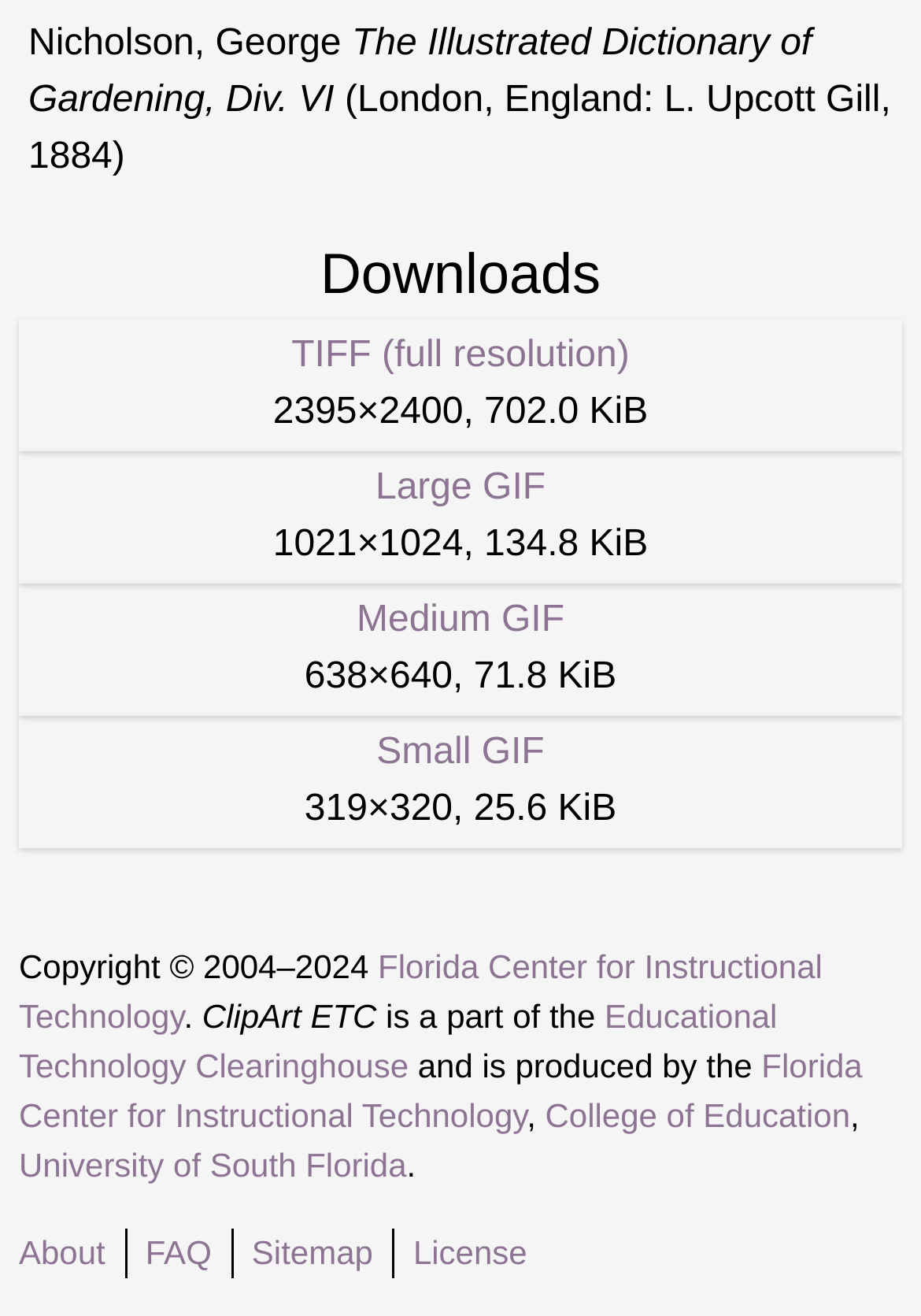Please examine the image and answer the question with a detailed explanation:
How many links are available at the bottom of the webpage?

There are seven links available at the bottom of the webpage, which are 'Florida Center for Instructional Technology', 'Educational Technology Clearinghouse', 'College of Education', 'University of South Florida', 'About', 'FAQ', and 'Sitemap'.